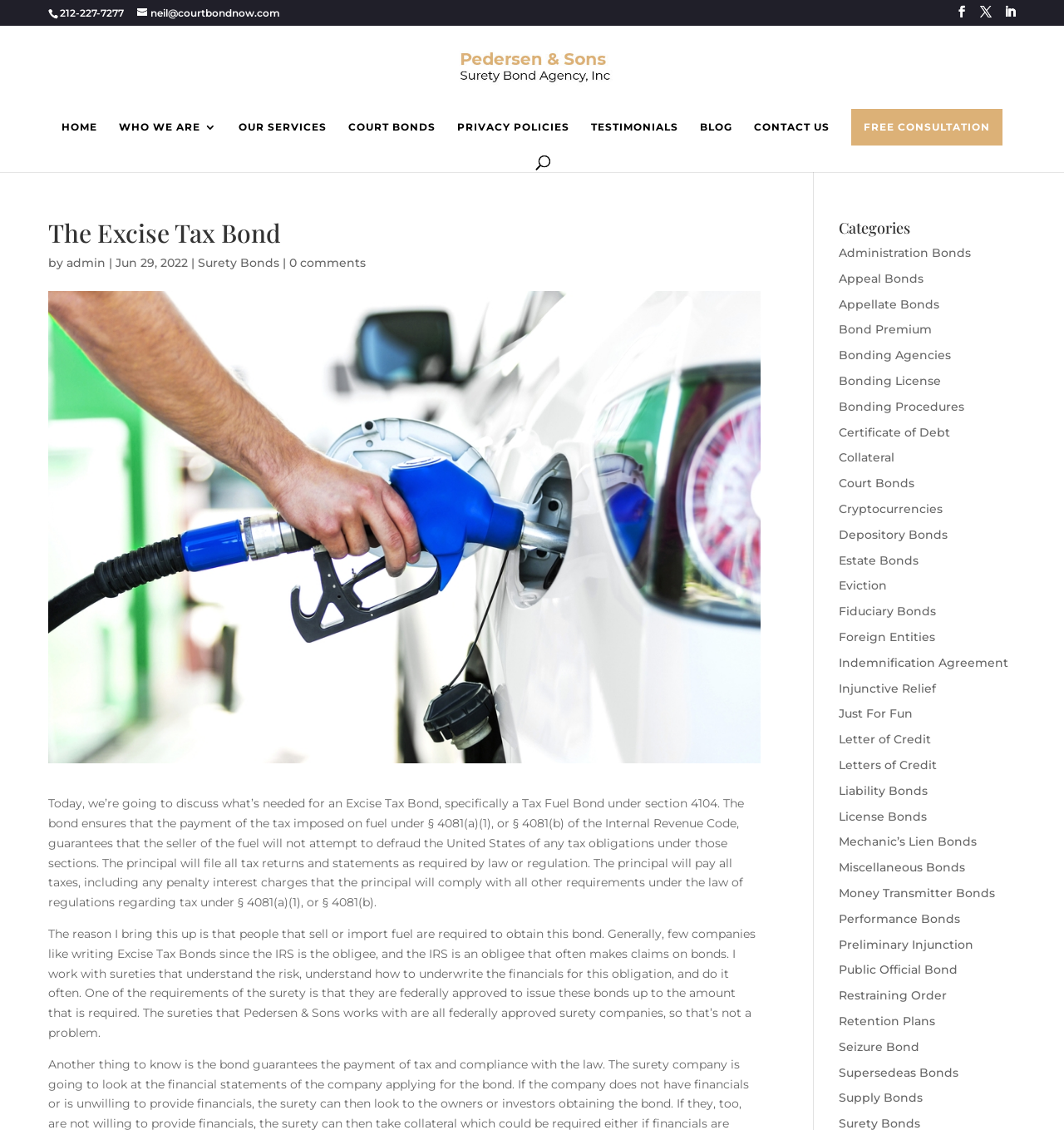Use a single word or phrase to answer the following:
What is required of the principal in terms of tax returns?

File all tax returns